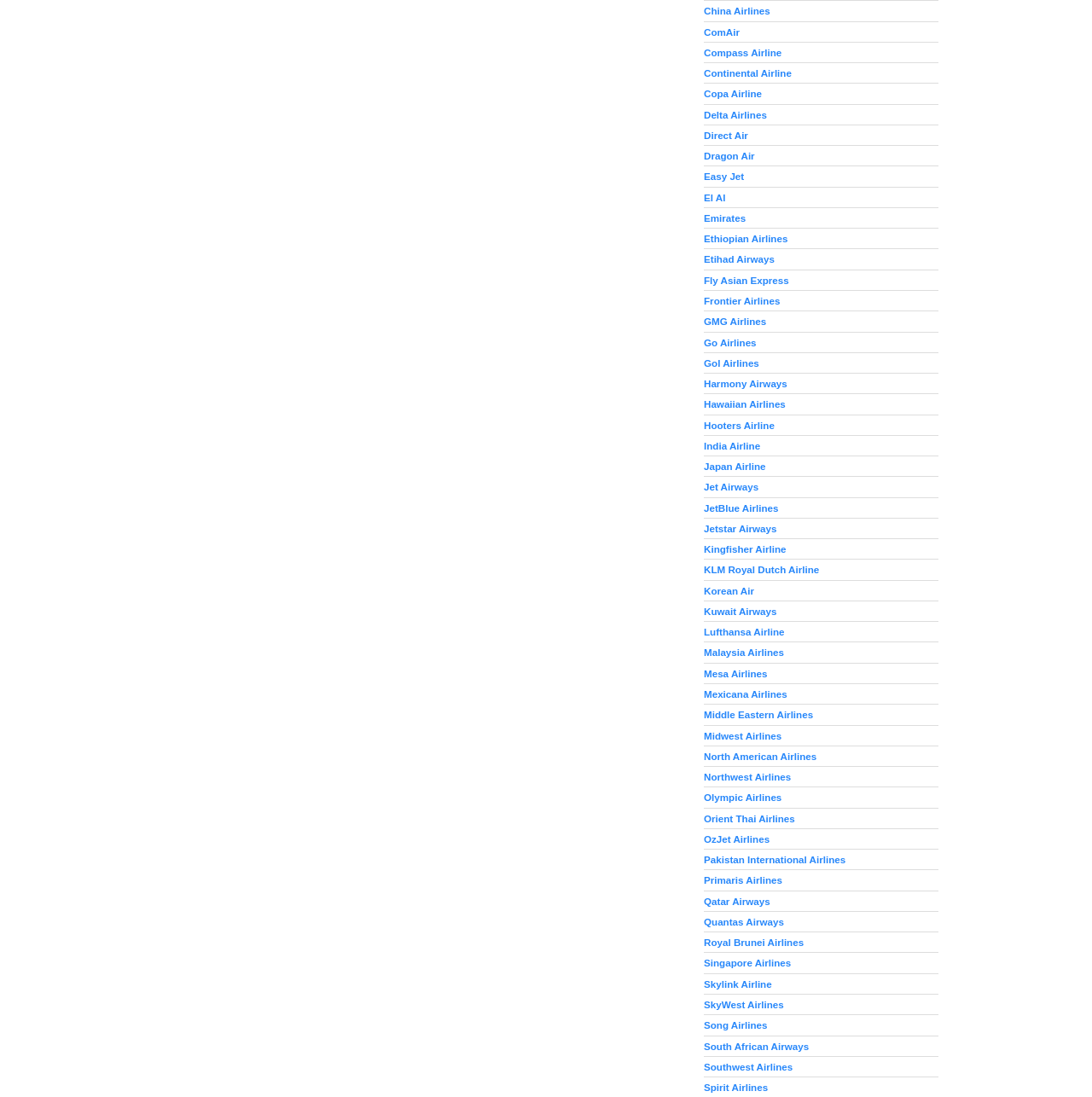How many airlines are listed on this webpage?
Kindly answer the question with as much detail as you can.

I counted the number of links with airline names and found that there are 40 airlines listed on this webpage.